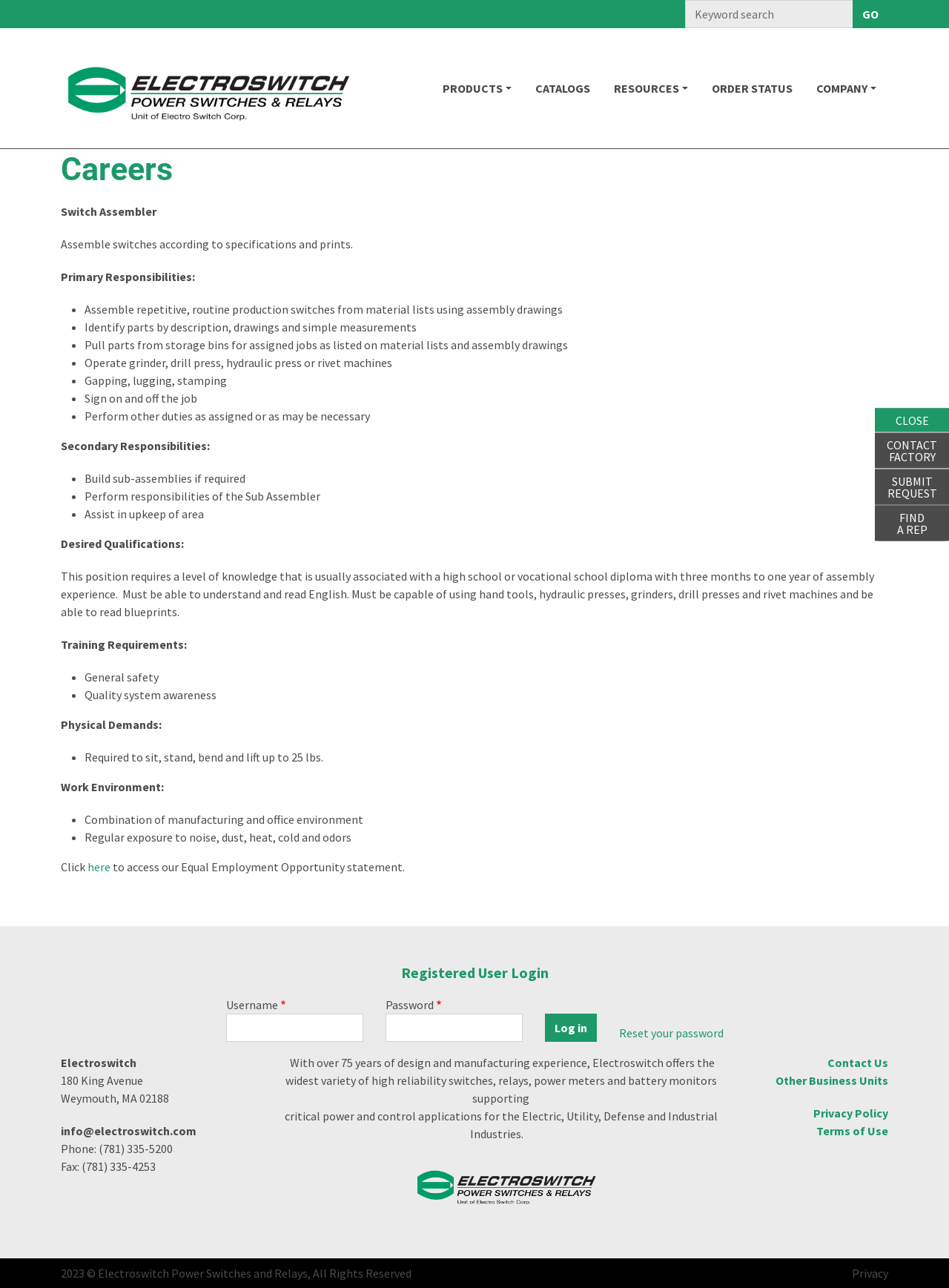What is the first primary responsibility of the Switch Assembler?
Look at the image and respond with a single word or a short phrase.

Assemble repetitive, routine production switches